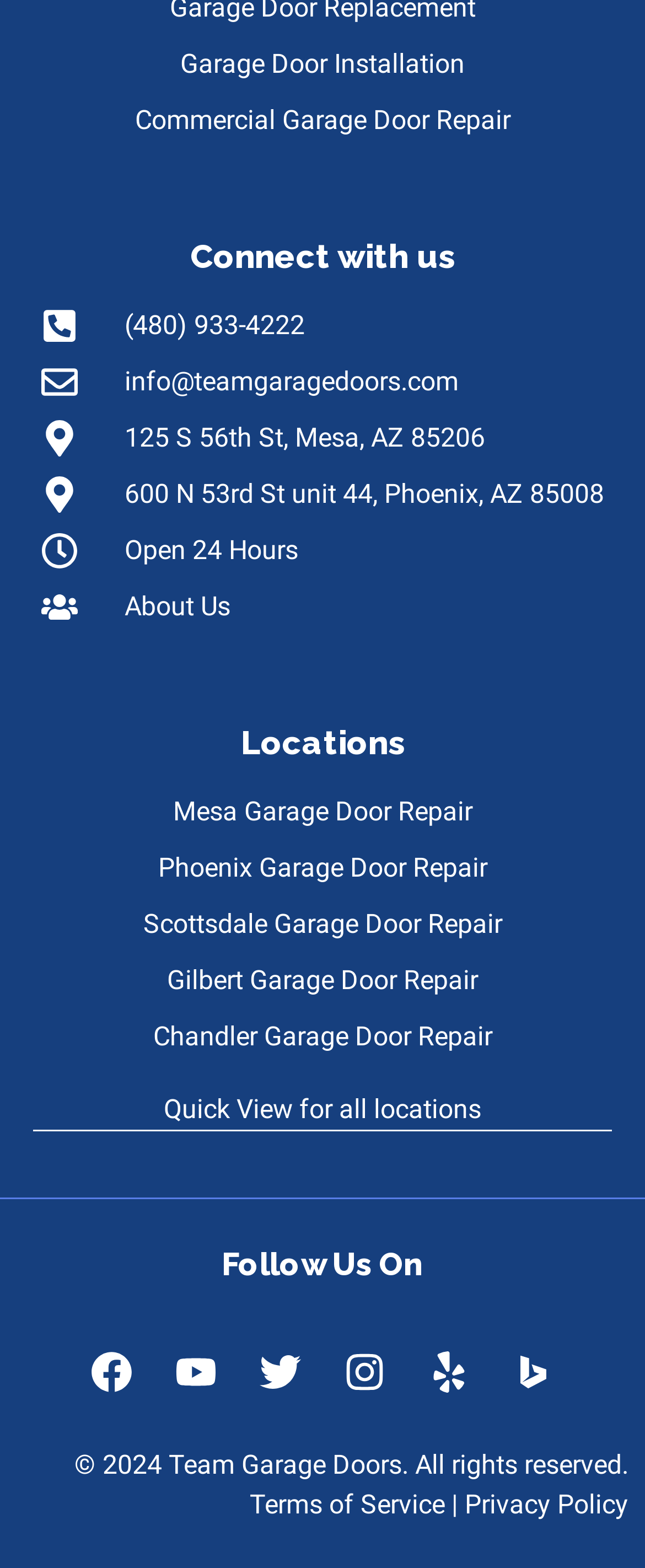What are the social media platforms to follow?
Please use the image to deliver a detailed and complete answer.

I looked at the links under the 'Follow Us On' heading, where I saw the links 'Facebook', 'Youtube', 'Twitter', 'Instagram', and 'Yelp', which are the social media platforms to follow.